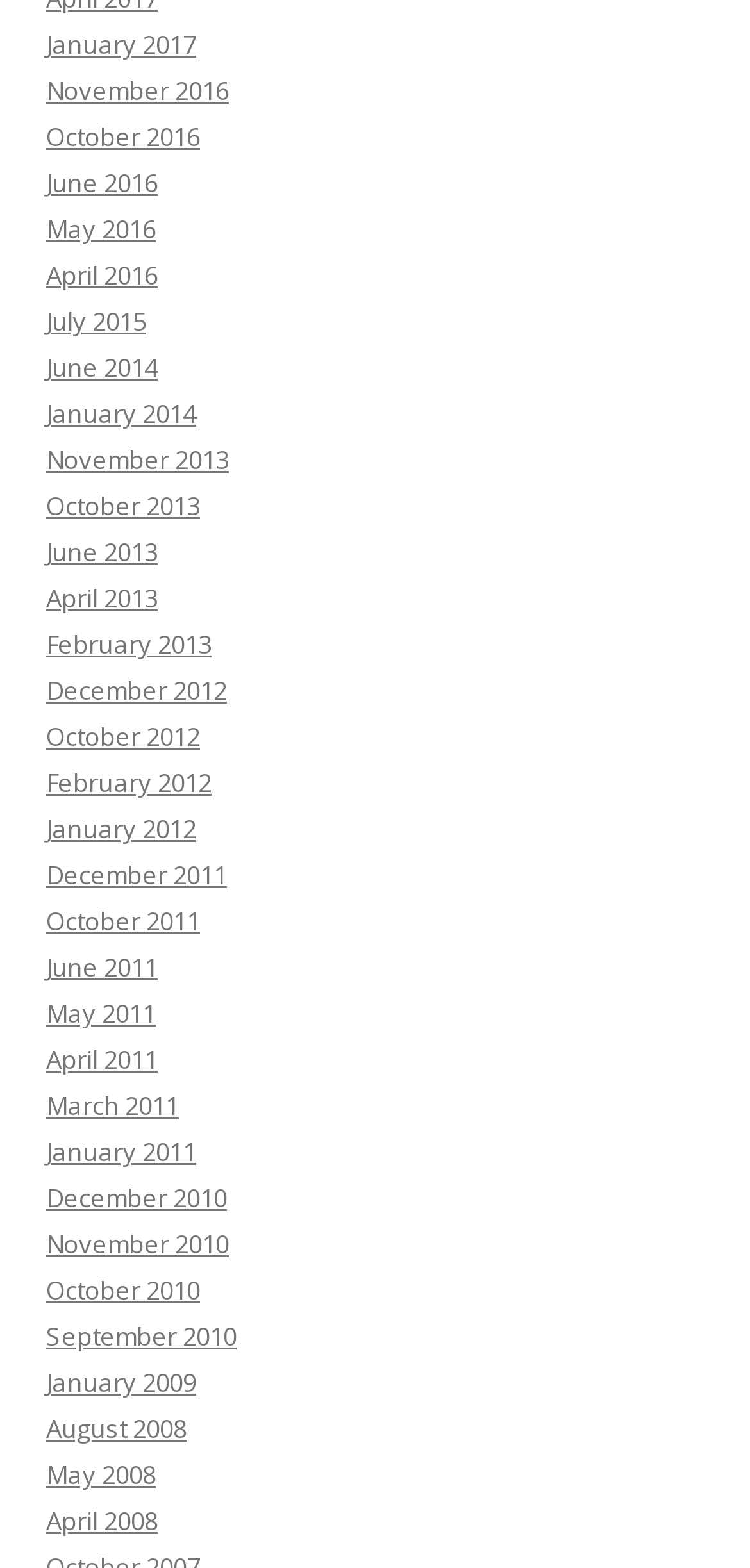How many months are listed for the year 2013?
Please respond to the question thoroughly and include all relevant details.

By examining the list of links, I found that there are three months listed for the year 2013: 'June 2013', 'October 2013', and 'November 2013'.